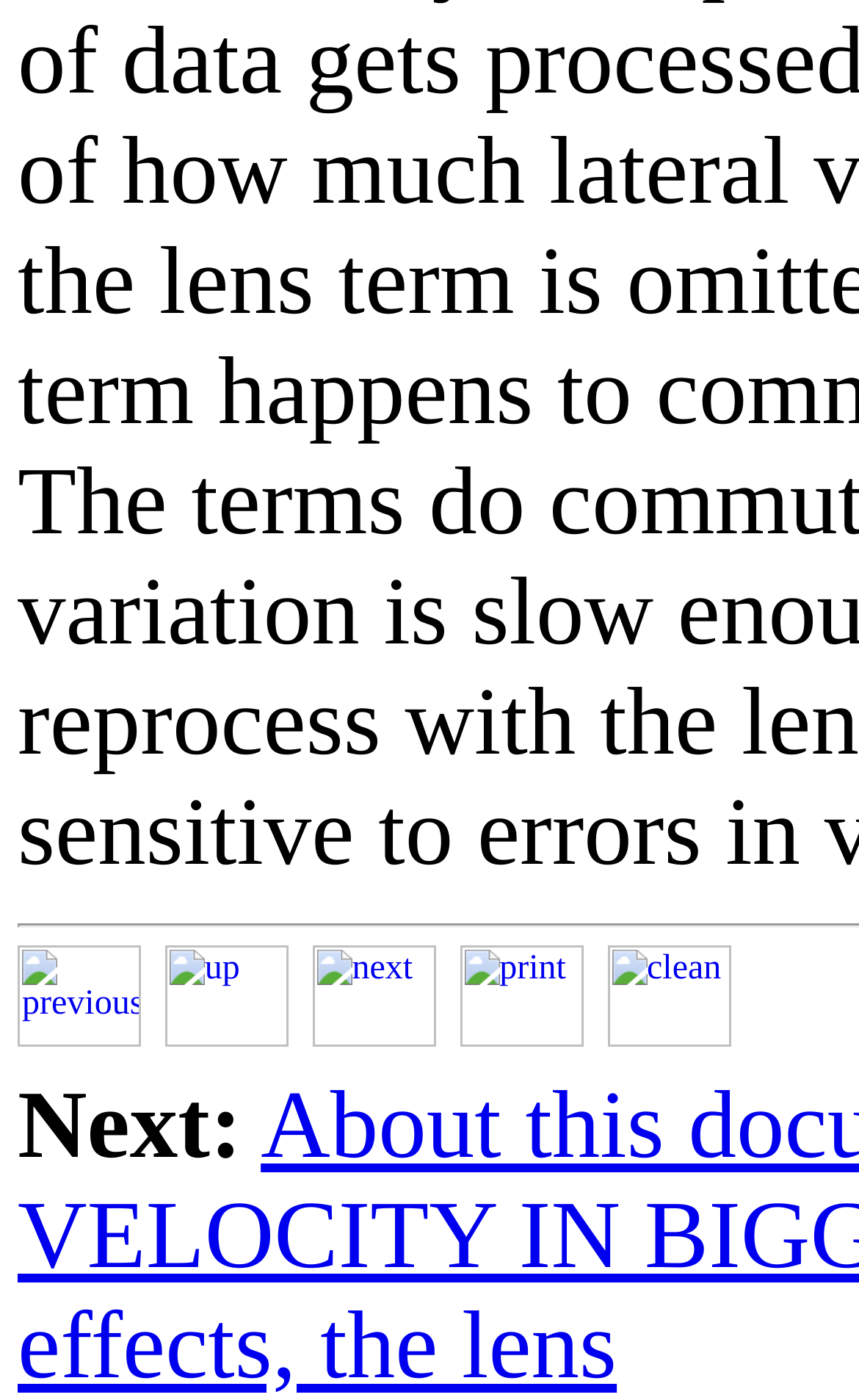How many navigation links are there?
Observe the image and answer the question with a one-word or short phrase response.

4